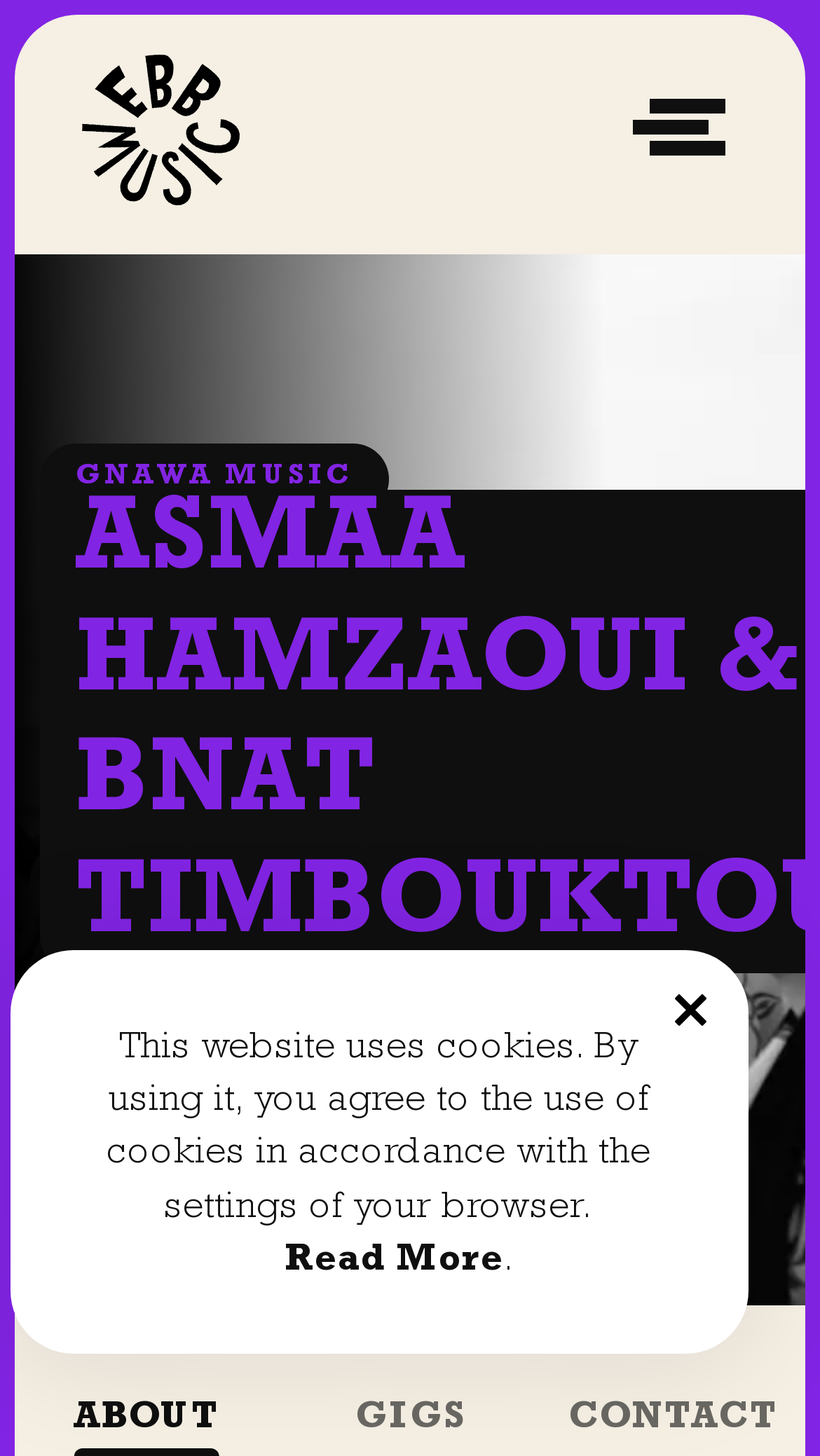Locate and extract the text of the main heading on the webpage.

ASMAA HAMZAOUI & BNAT TIMBOUKTOU